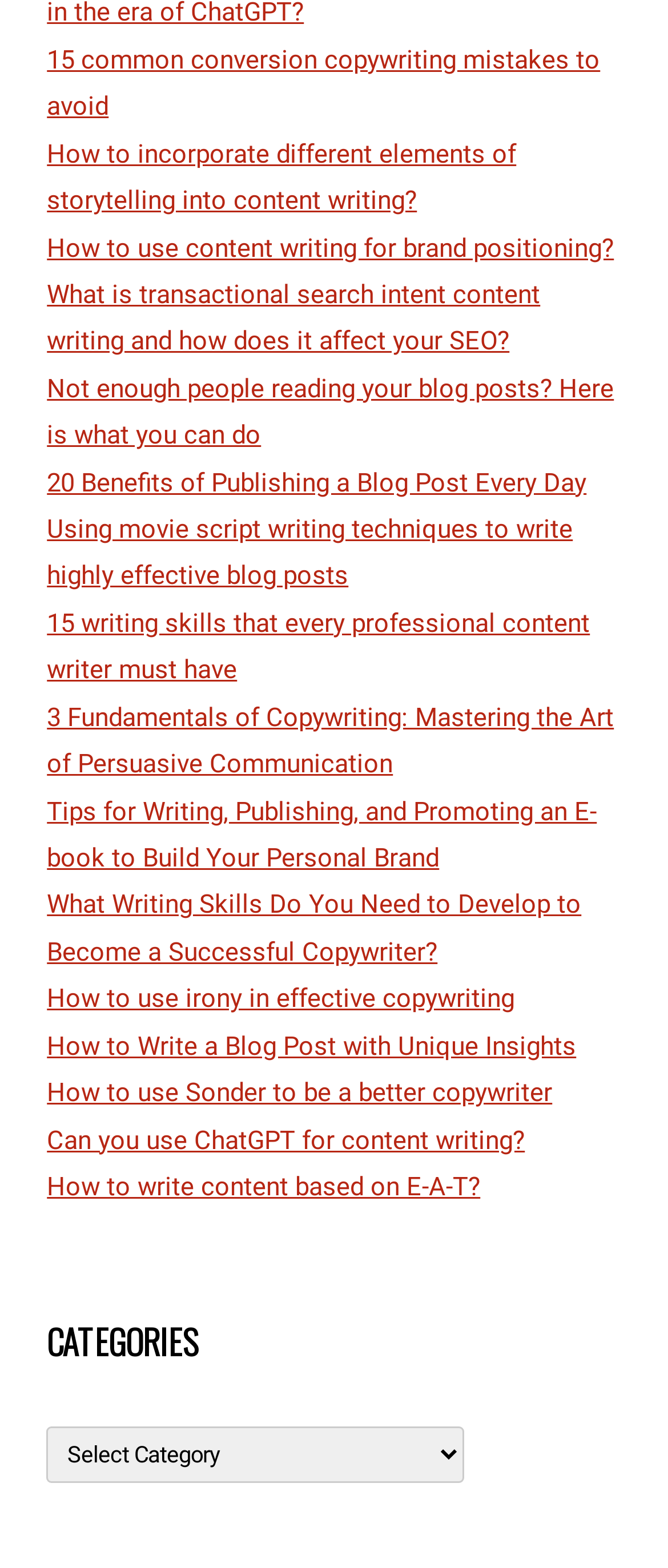Please provide a one-word or phrase answer to the question: 
How many links are on the webpage?

17